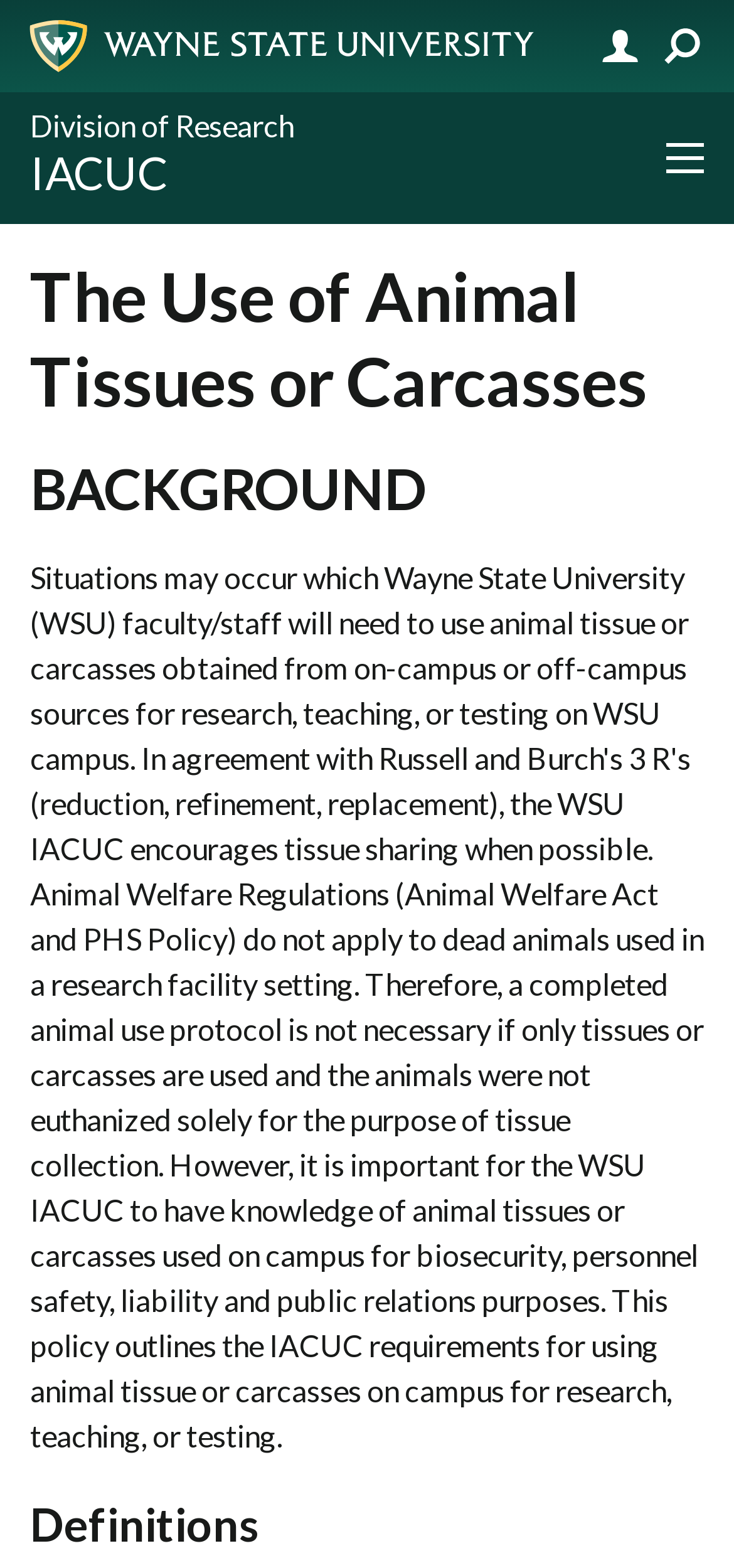Can you look at the image and give a comprehensive answer to the question:
What is the last heading on the webpage?

The last heading on the webpage is 'Definitions', which is located at the bottom of the webpage and has a bounding box with y1 and y2 coordinates indicating its vertical position.